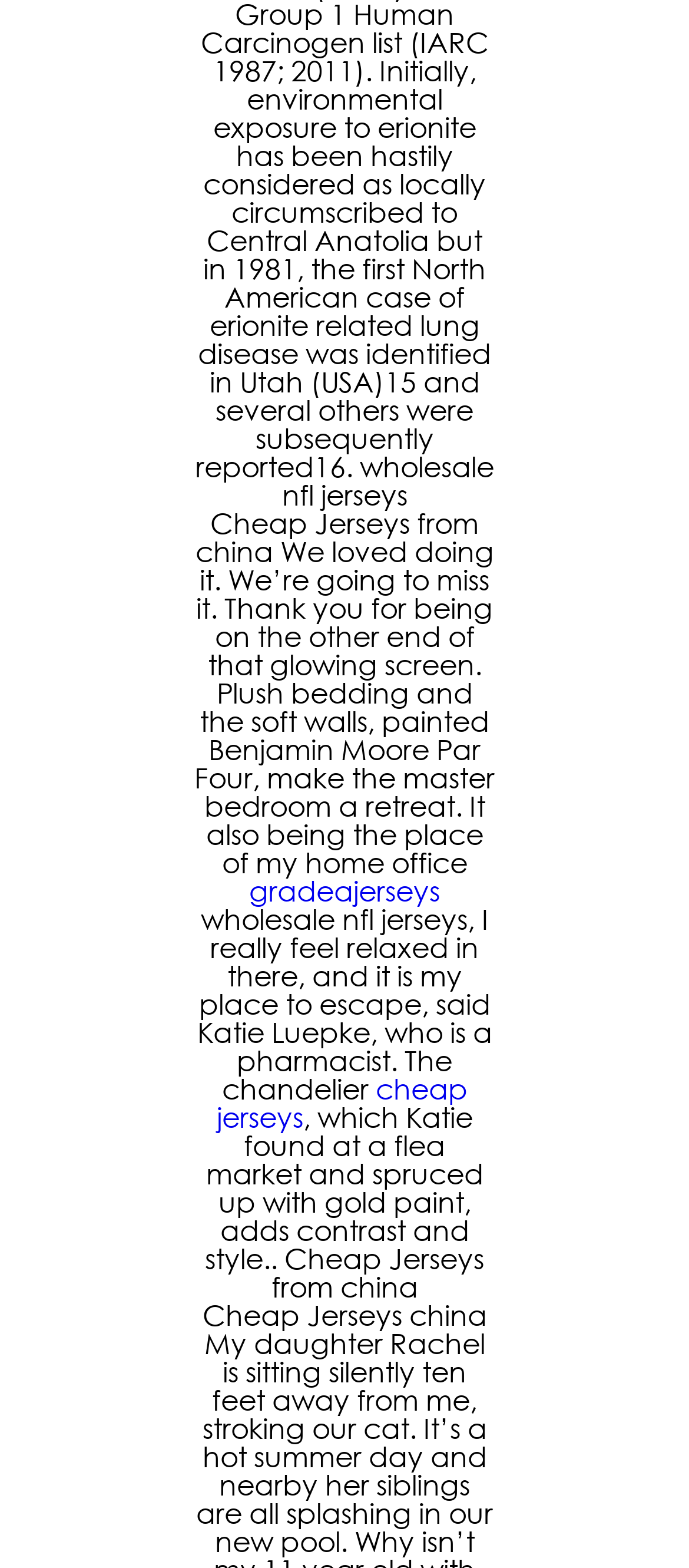Extract the bounding box of the UI element described as: "cheap jerseys".

[0.314, 0.682, 0.678, 0.724]